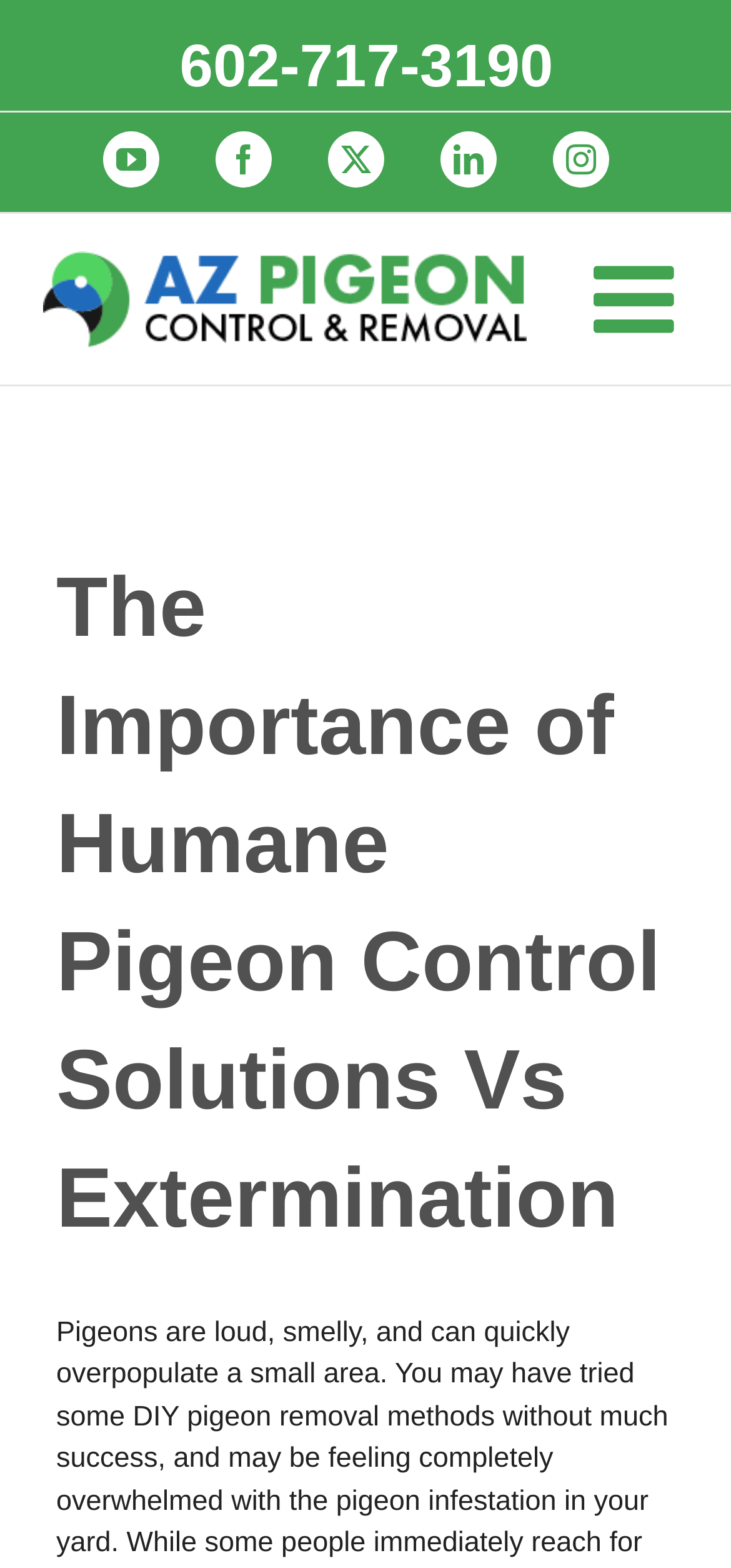Determine the bounding box coordinates in the format (top-left x, top-left y, bottom-right x, bottom-right y). Ensure all values are floating point numbers between 0 and 1. Identify the bounding box of the UI element described by: parent_node: Vancouver Personal Injury Lawyers.

None